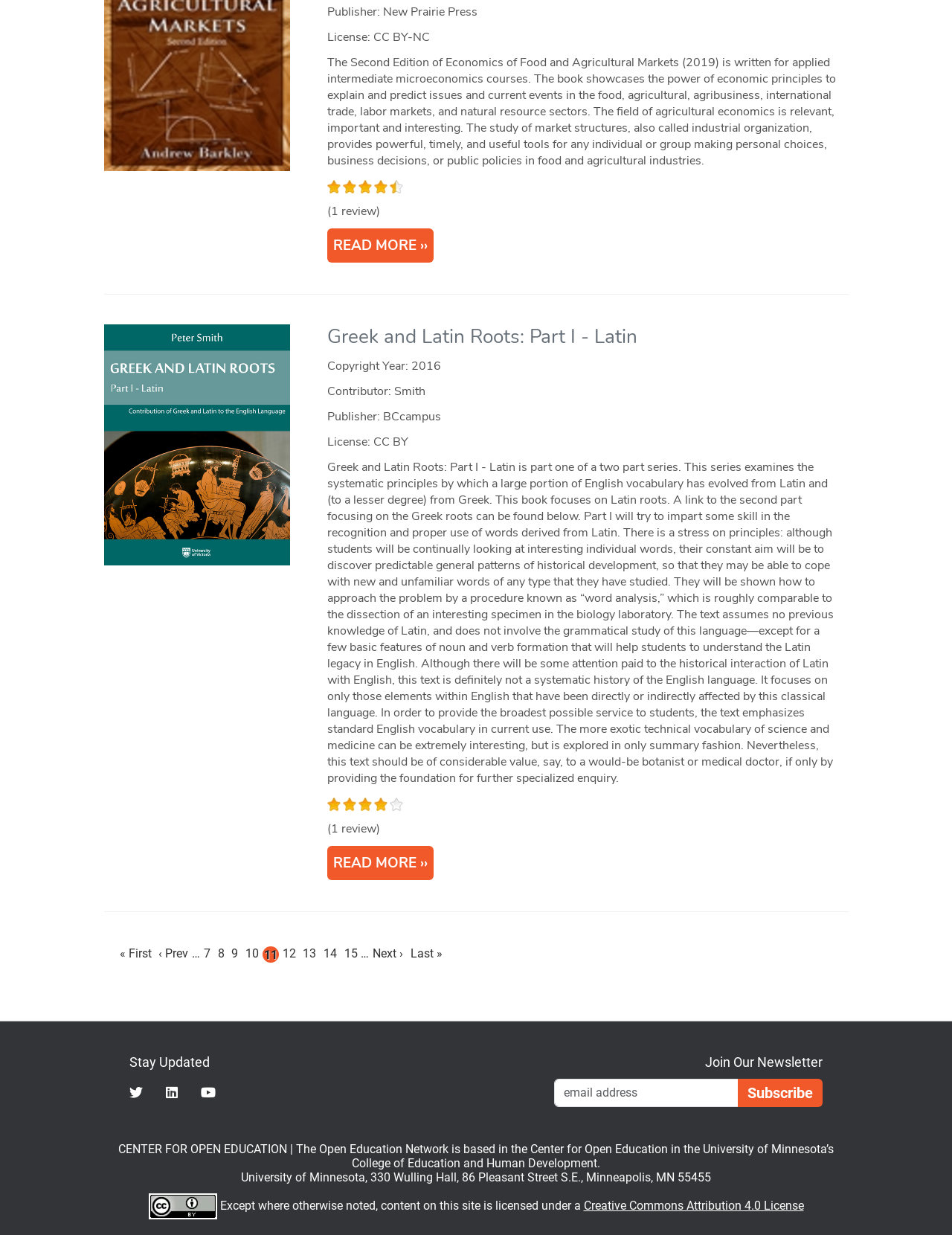Given the element description: "Twitter", predict the bounding box coordinates of this UI element. The coordinates must be four float numbers between 0 and 1, given as [left, top, right, bottom].

[0.136, 0.88, 0.174, 0.891]